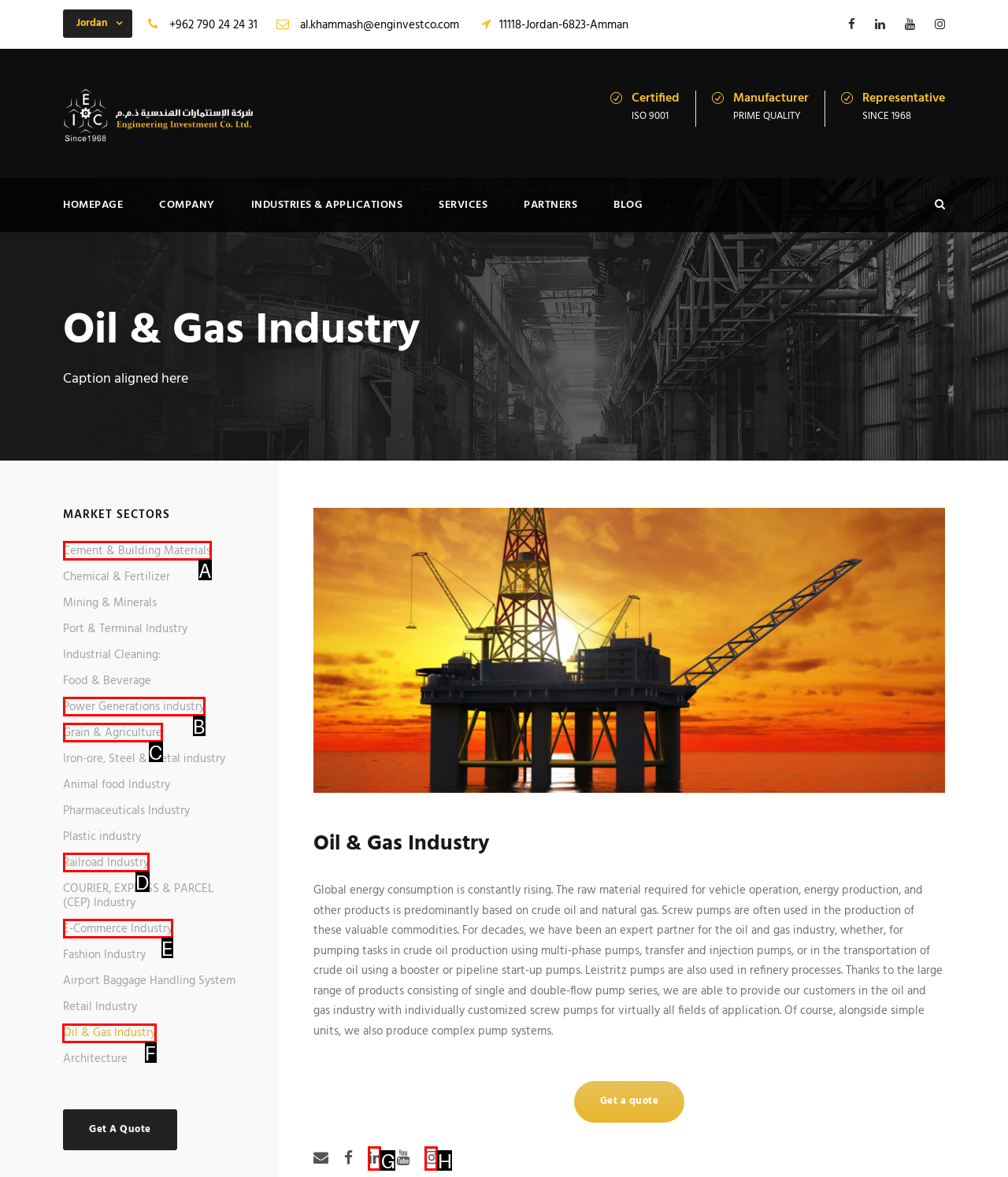Which UI element should be clicked to perform the following task: Visit the 'Oil & Gas Industry' page? Answer with the corresponding letter from the choices.

F